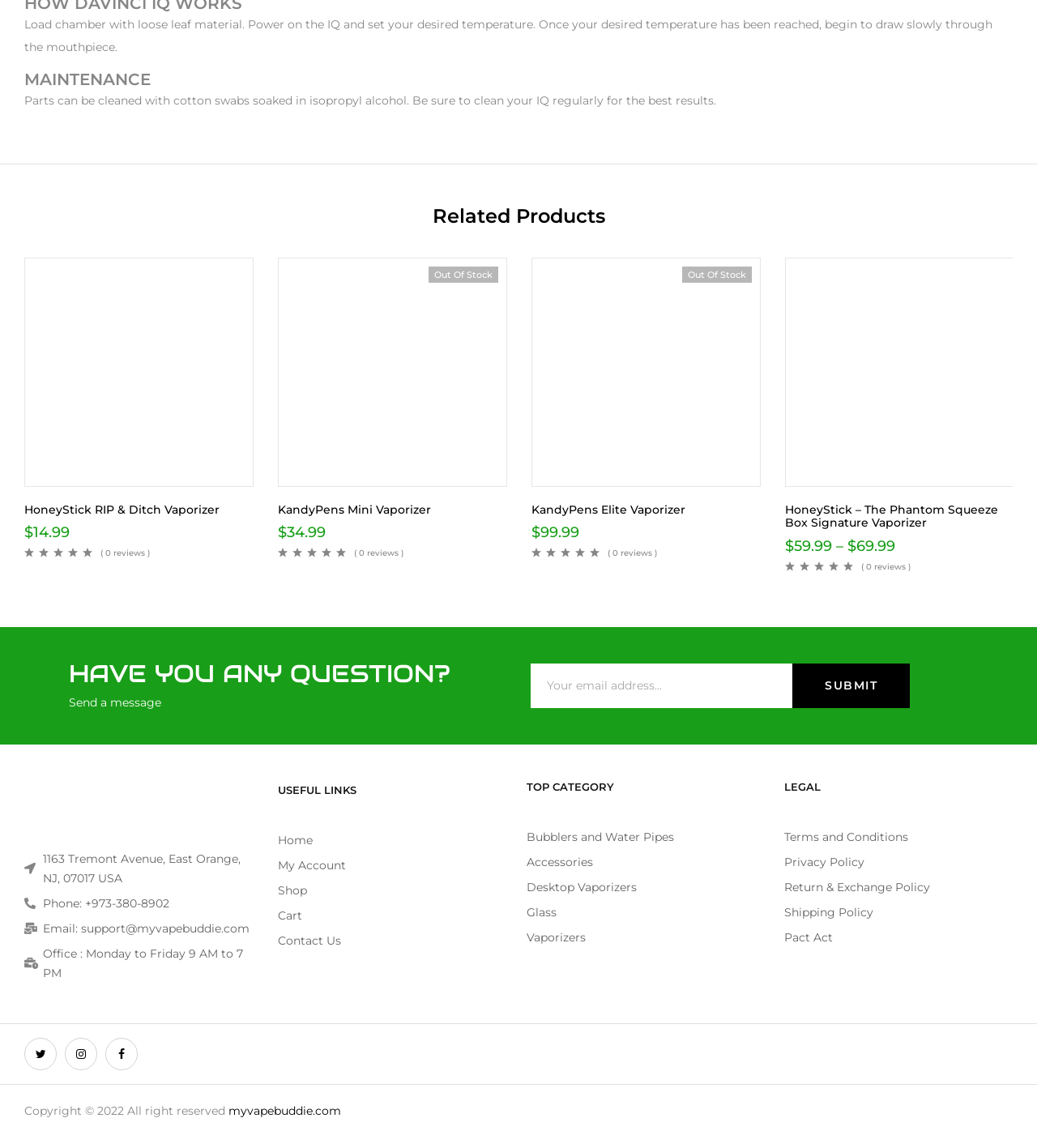Please determine the bounding box coordinates for the element with the description: "Vaporizers".

[0.508, 0.808, 0.736, 0.825]